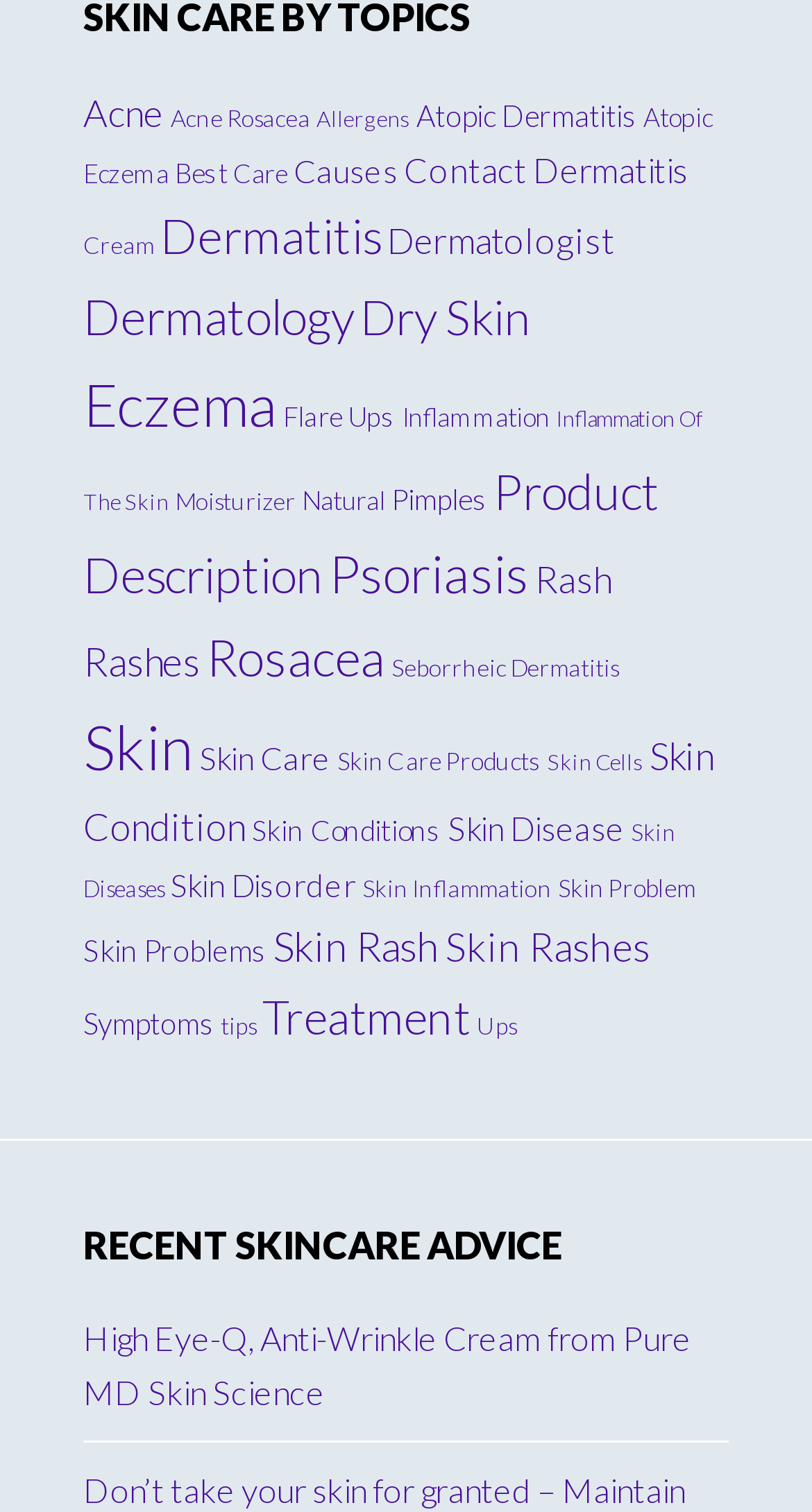Find the bounding box coordinates for the area you need to click to carry out the instruction: "View data protection declaration". The coordinates should be four float numbers between 0 and 1, indicated as [left, top, right, bottom].

None